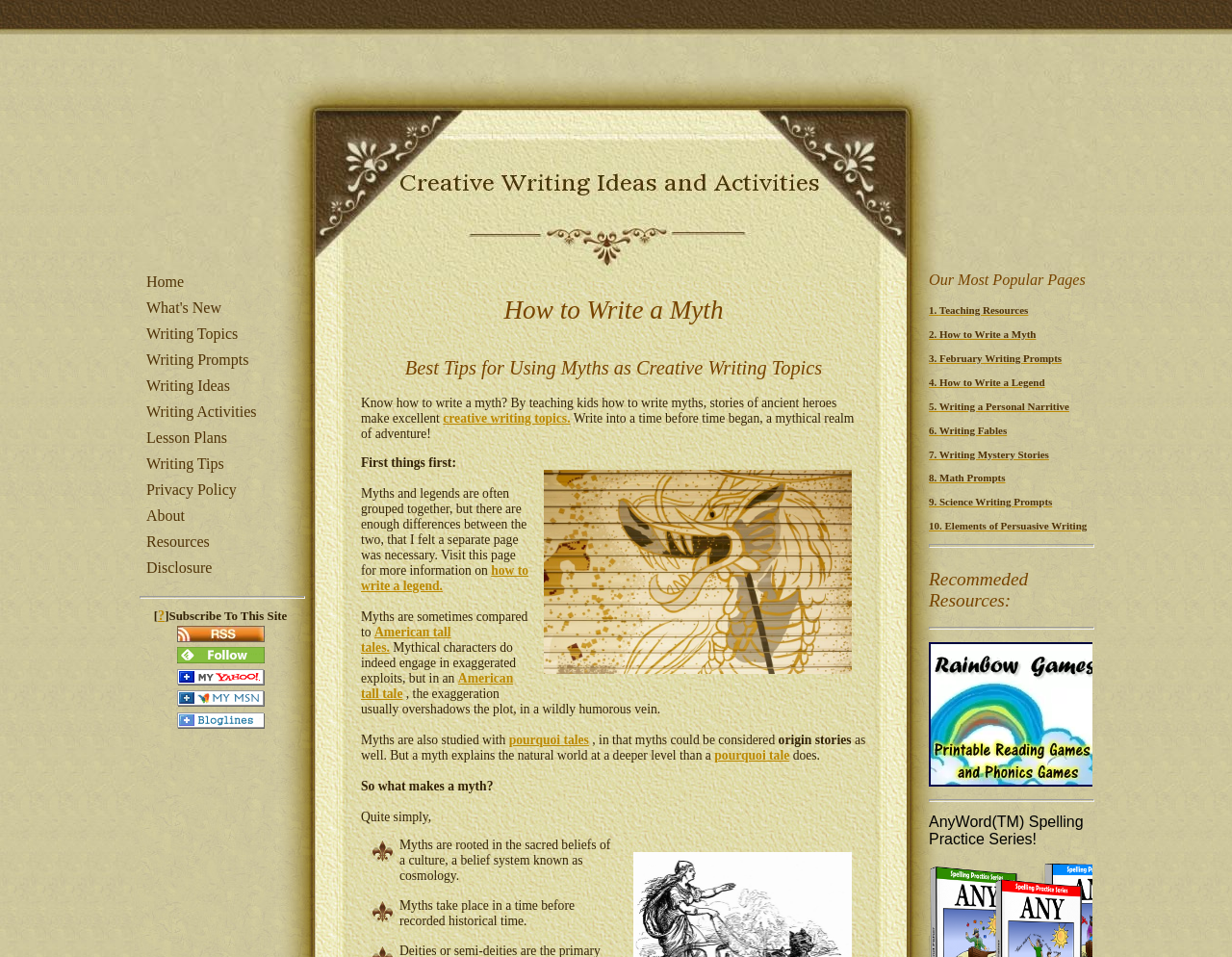Please identify the bounding box coordinates of the element's region that needs to be clicked to fulfill the following instruction: "Click on 'How to Write a Legend'". The bounding box coordinates should consist of four float numbers between 0 and 1, i.e., [left, top, right, bottom].

[0.293, 0.588, 0.429, 0.619]